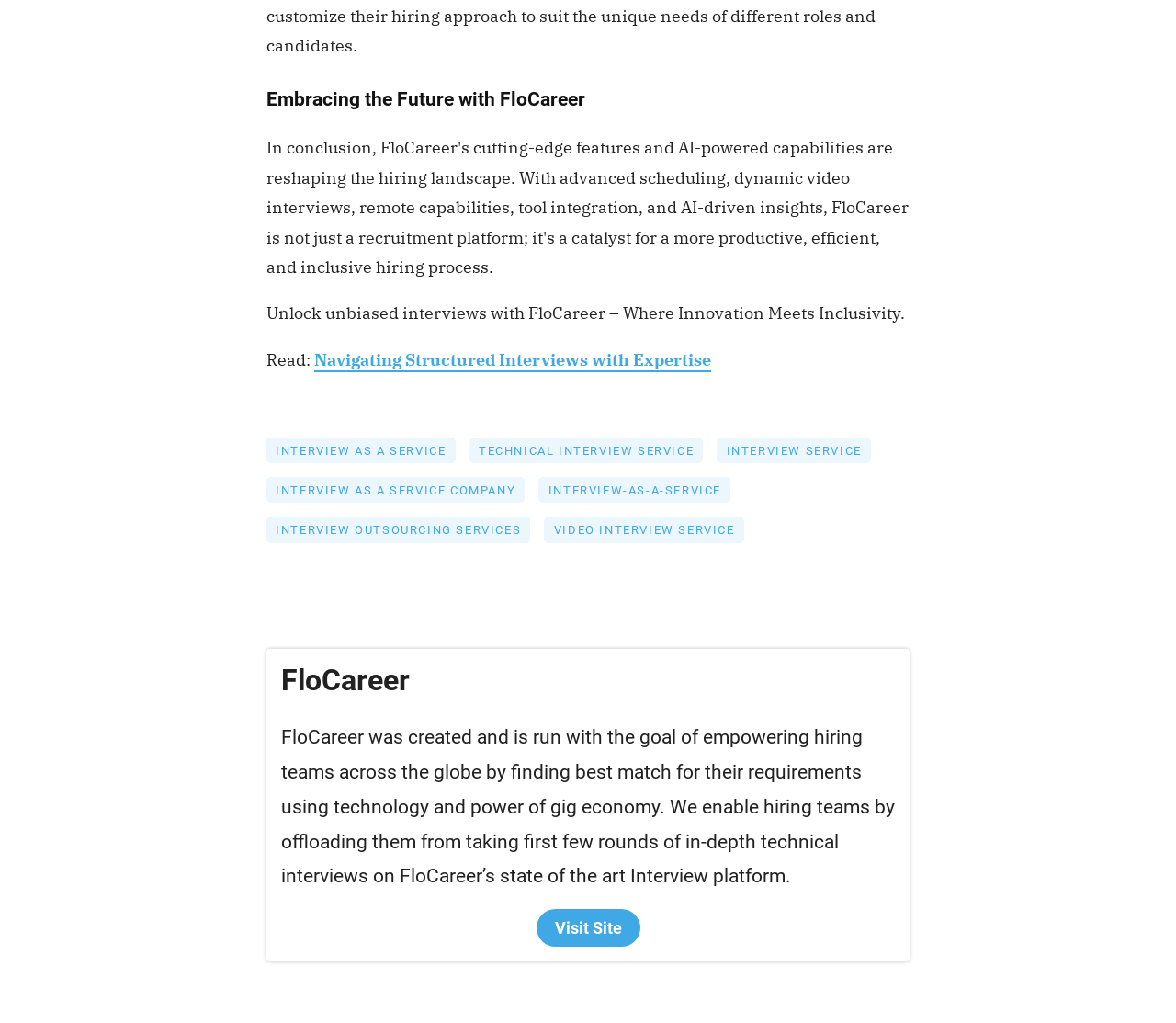Refer to the image and answer the question with as much detail as possible: What is the relationship between innovation and inclusivity in FloCareer?

The webpage's heading states 'Embracing the Future with FloCareer – Where Innovation Meets Inclusivity', indicating that innovation and inclusivity are interconnected concepts in FloCareer.